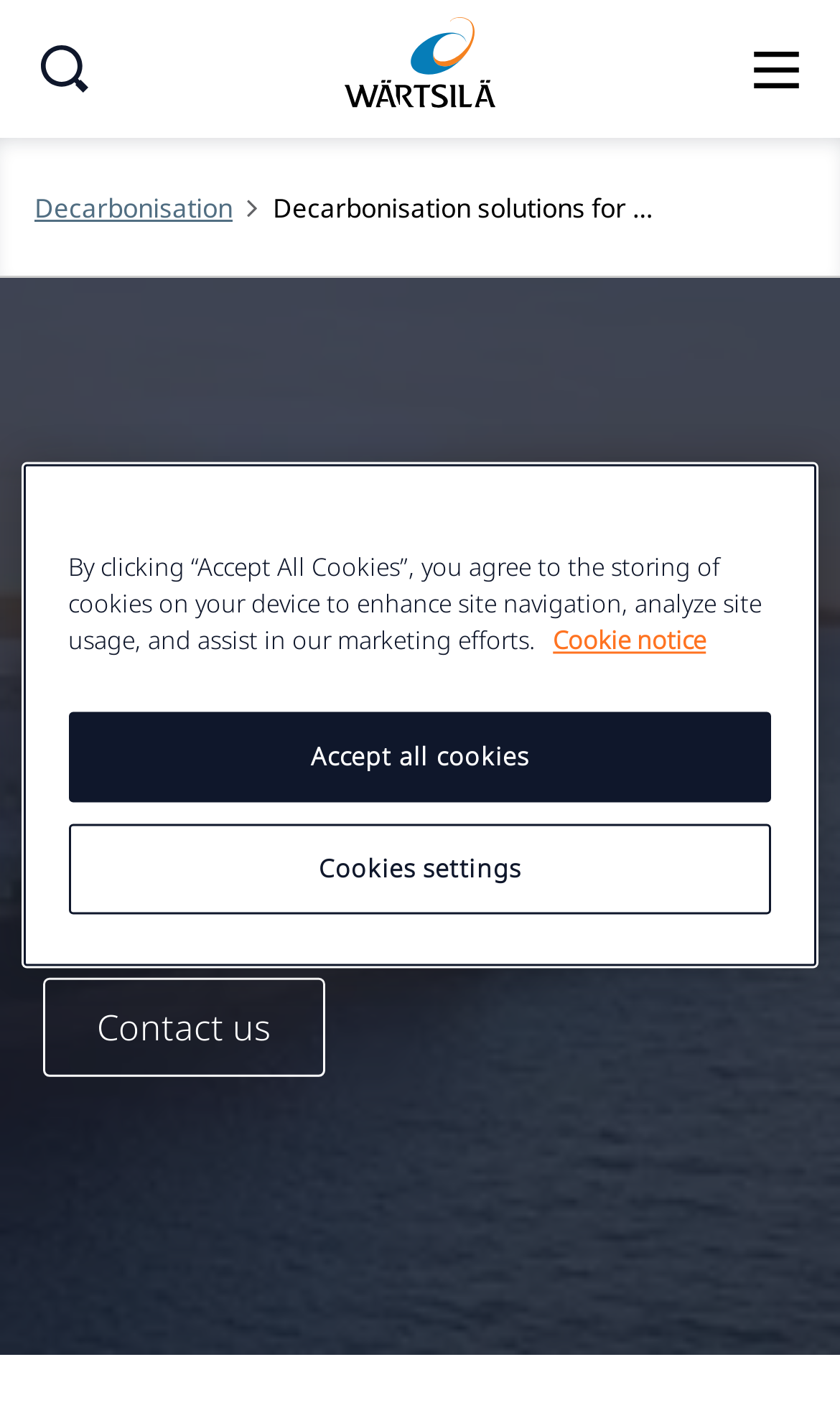What is the alternative to 'Accept all cookies'?
With the help of the image, please provide a detailed response to the question.

The alternative to 'Accept all cookies' is the 'Cookies settings' button, which allows users to customize their cookie preferences instead of accepting all cookies.